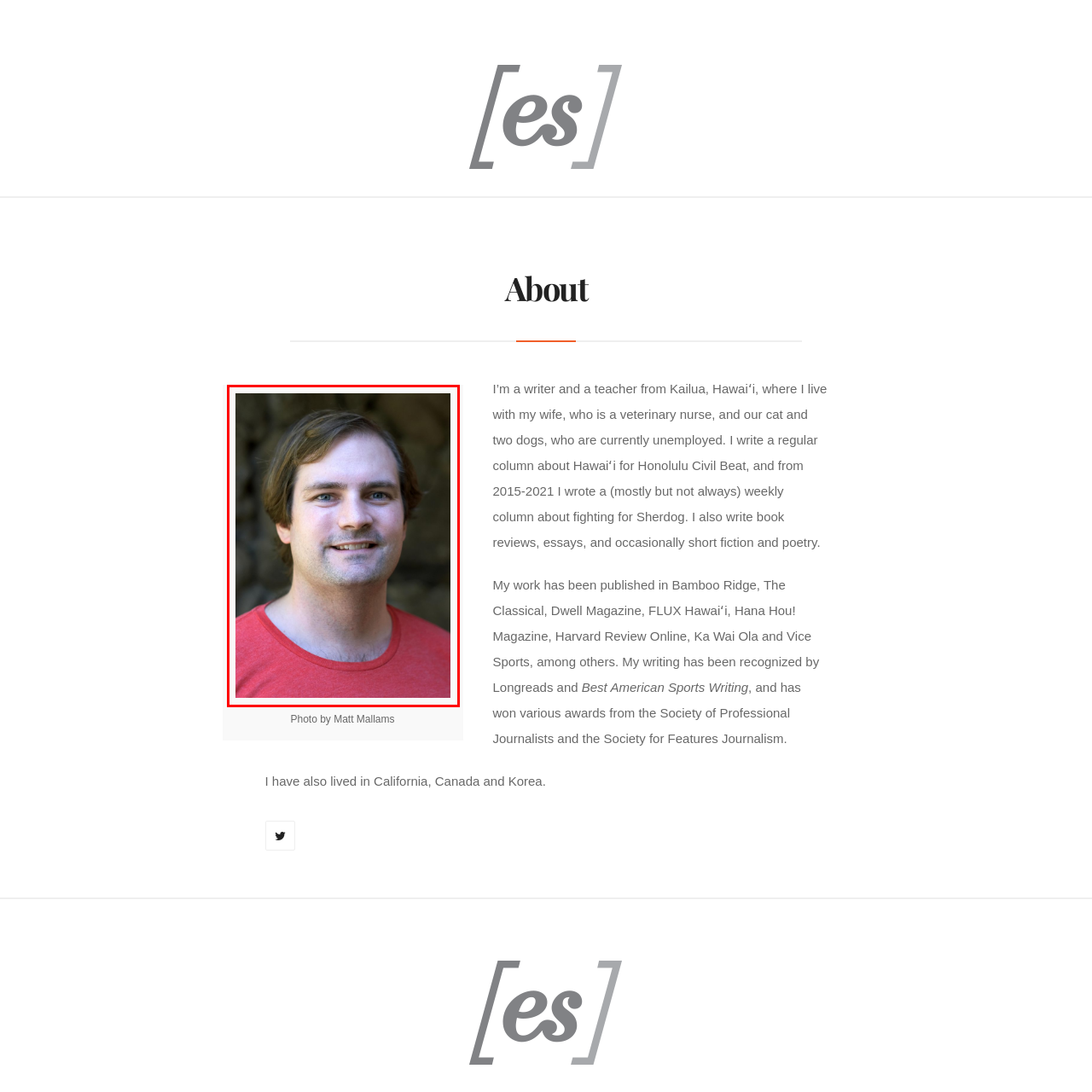Analyze the content inside the red-marked area, What is the background of the portrait? Answer using only one word or a concise phrase.

natural stone